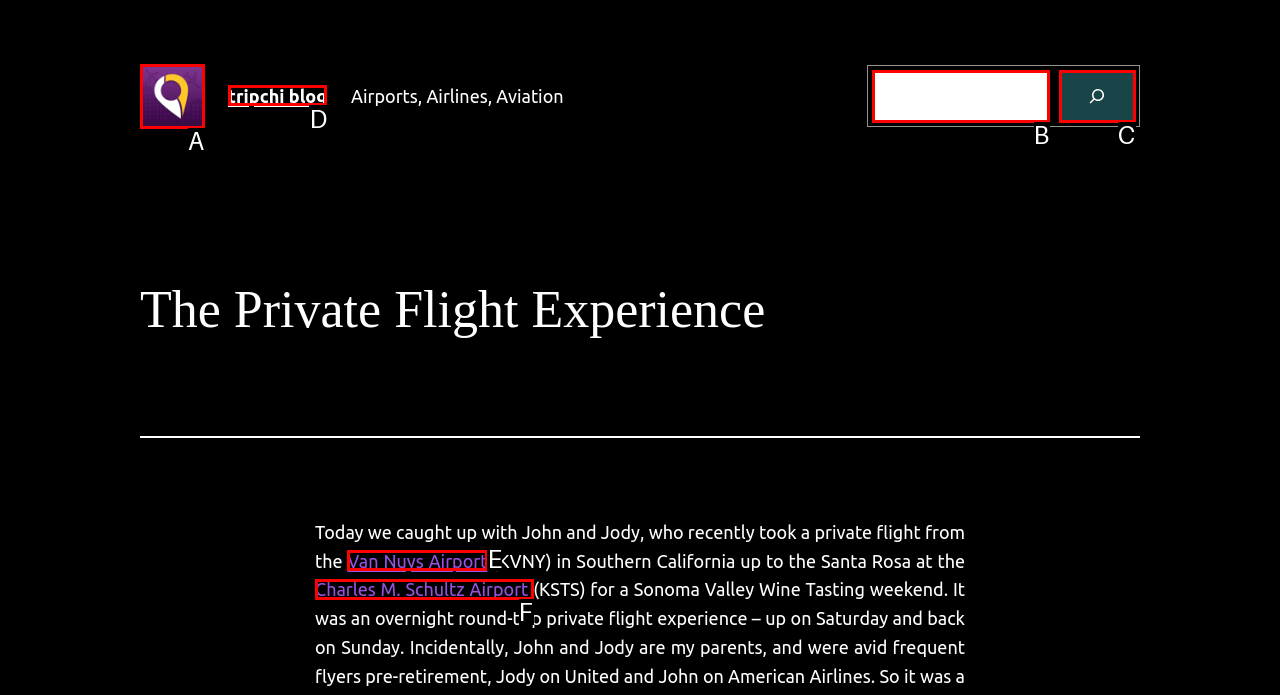From the given choices, determine which HTML element matches the description: Van Nuys Airport. Reply with the appropriate letter.

E